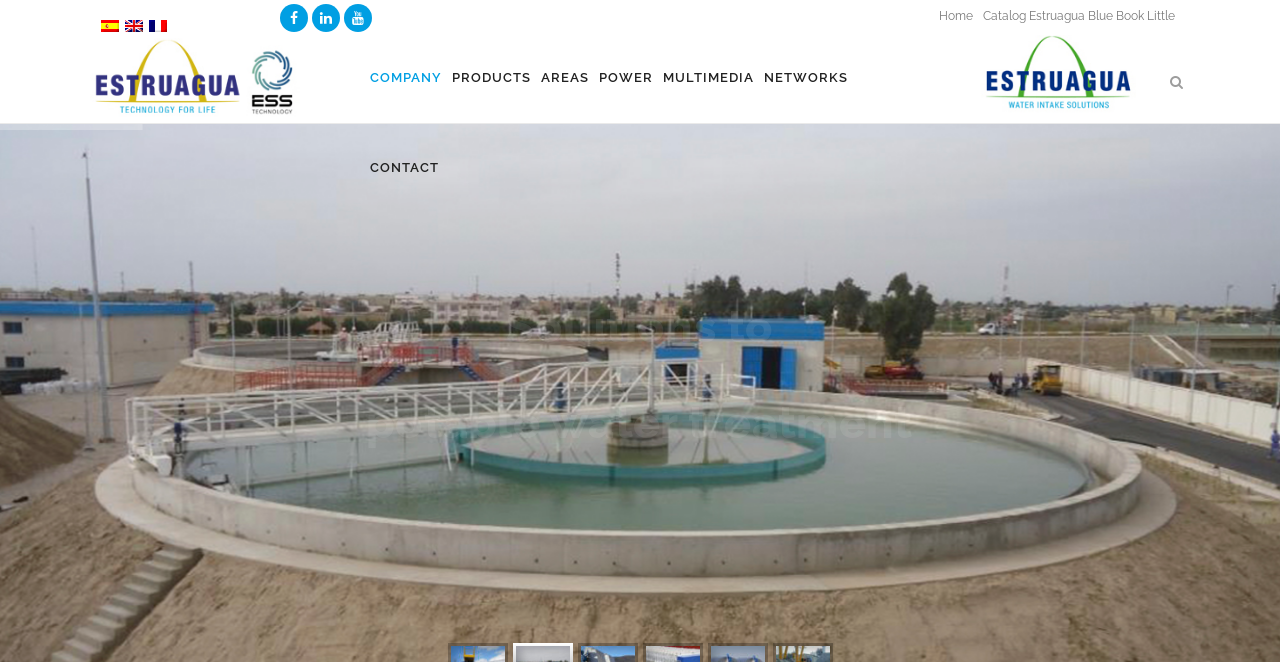Identify the first-level heading on the webpage and generate its text content.

Waste Water Treatment